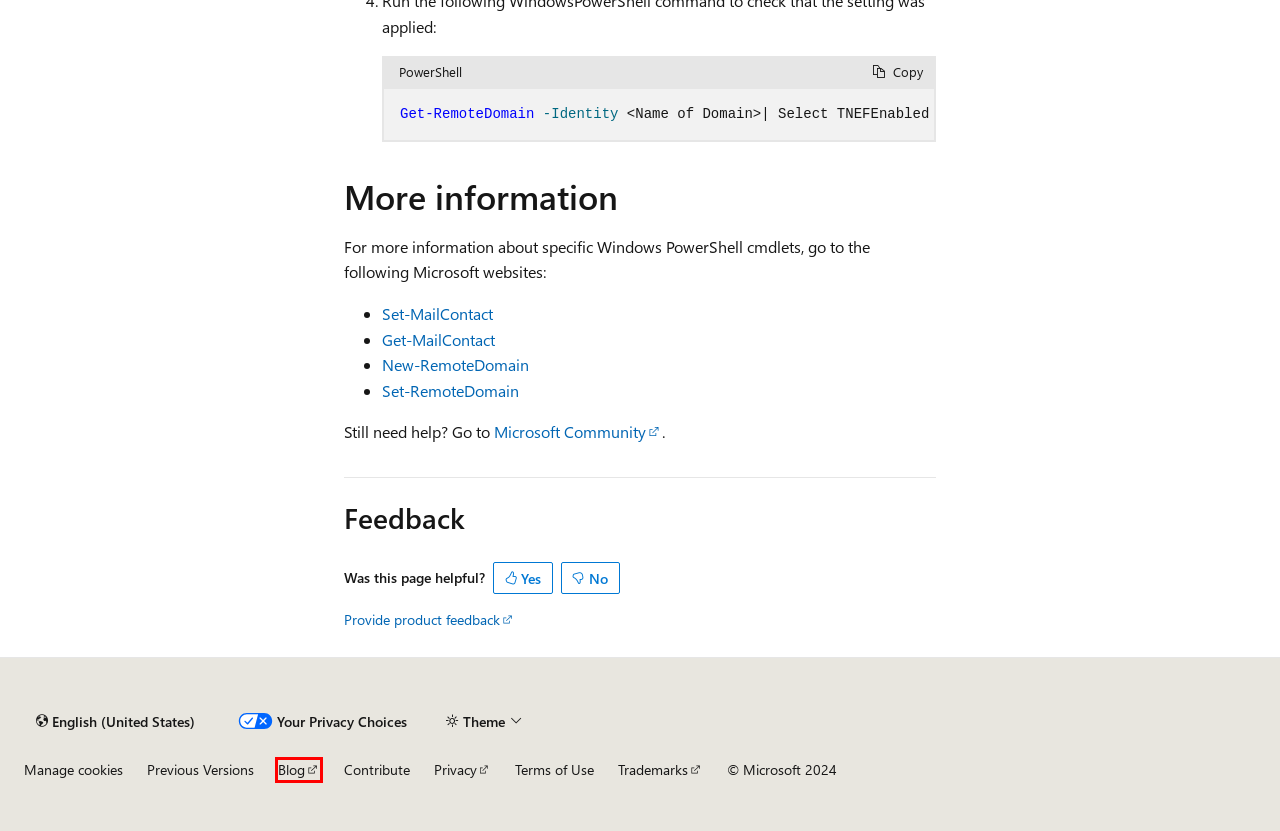You are given a screenshot of a webpage with a red bounding box around an element. Choose the most fitting webpage description for the page that appears after clicking the element within the red bounding box. Here are the candidates:
A. Trademark and Brand Guidelines | Microsoft Legal
B. Microsoft Learn: Build skills that open doors in your career
C. Exchange documentation | Microsoft Learn
D. Redirecting
E. Microsoft Learn Blog - Microsoft Community Hub
F. Your request has been blocked. This could be
                        due to several reasons.
G. Third party cookie inventory - Microsoft Support
H. EWS isn't supported when accessing Teams data - Exchange | Microsoft Learn

E